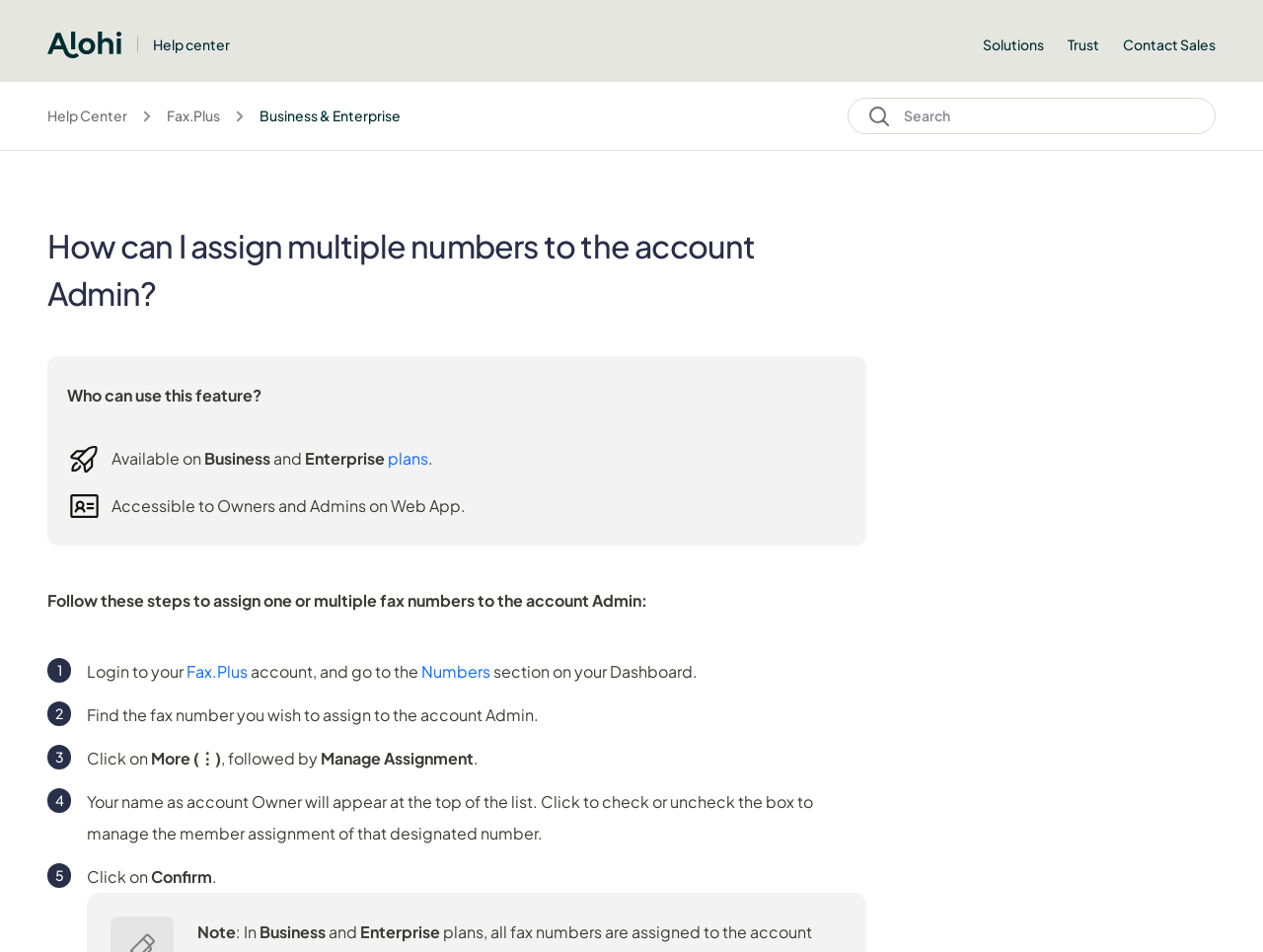Find the bounding box coordinates of the element to click in order to complete the given instruction: "Go to 'Help Center'."

[0.038, 0.111, 0.101, 0.133]